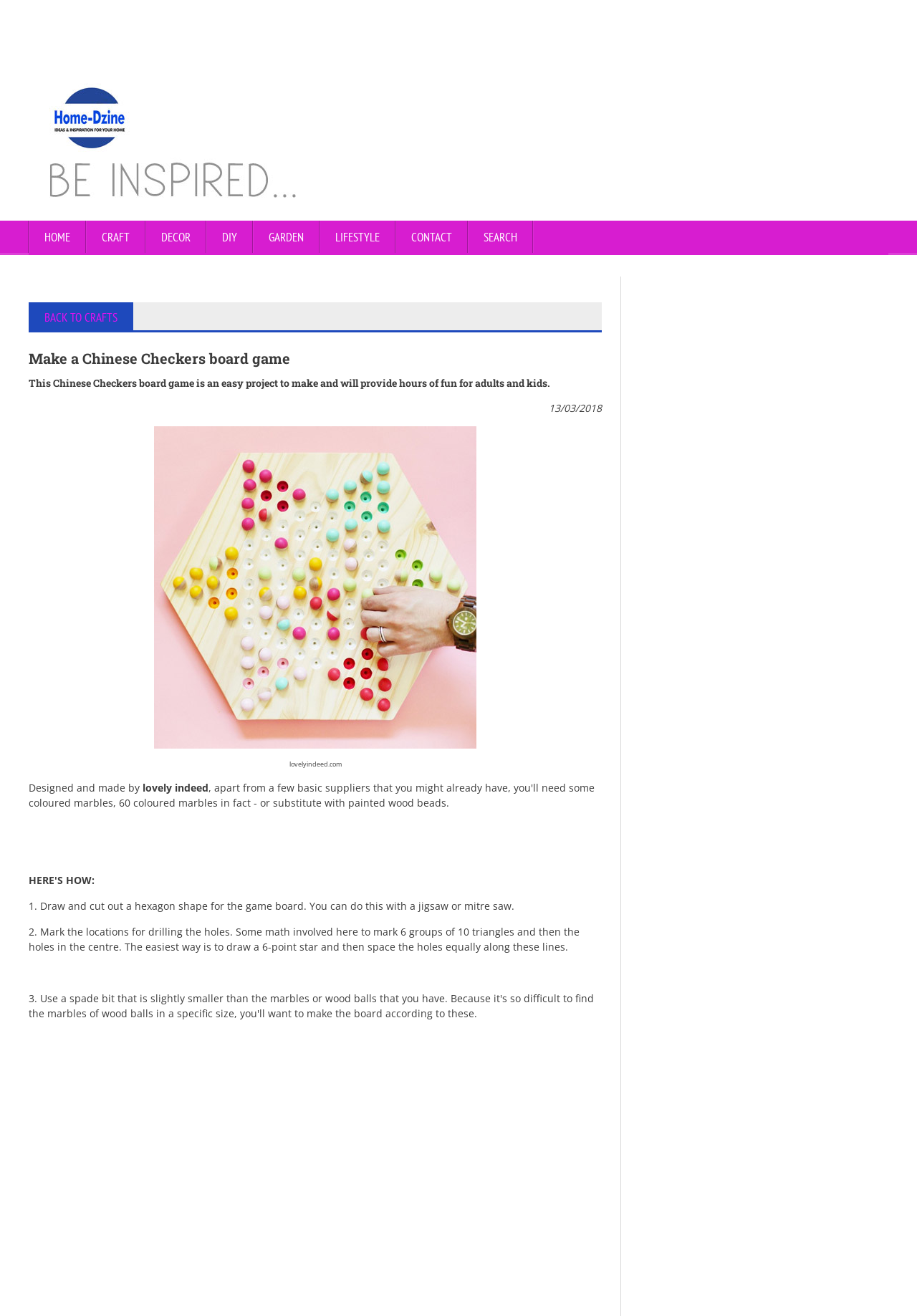Please provide the bounding box coordinates for the element that needs to be clicked to perform the instruction: "click the CRAFT link". The coordinates must consist of four float numbers between 0 and 1, formatted as [left, top, right, bottom].

[0.094, 0.168, 0.159, 0.194]